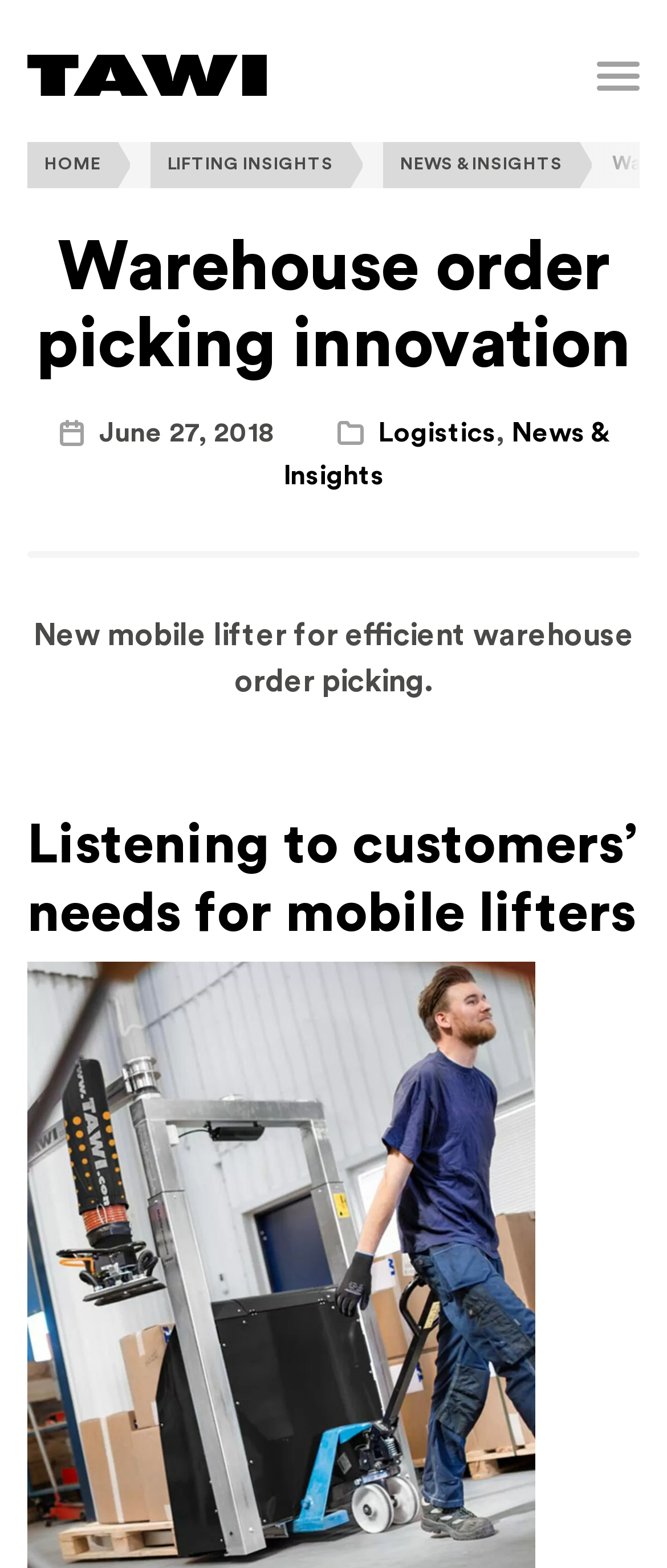Using the element description Lifting Insights, predict the bounding box coordinates for the UI element. Provide the coordinates in (top-left x, top-left y, bottom-right x, bottom-right y) format with values ranging from 0 to 1.

[0.226, 0.091, 0.526, 0.12]